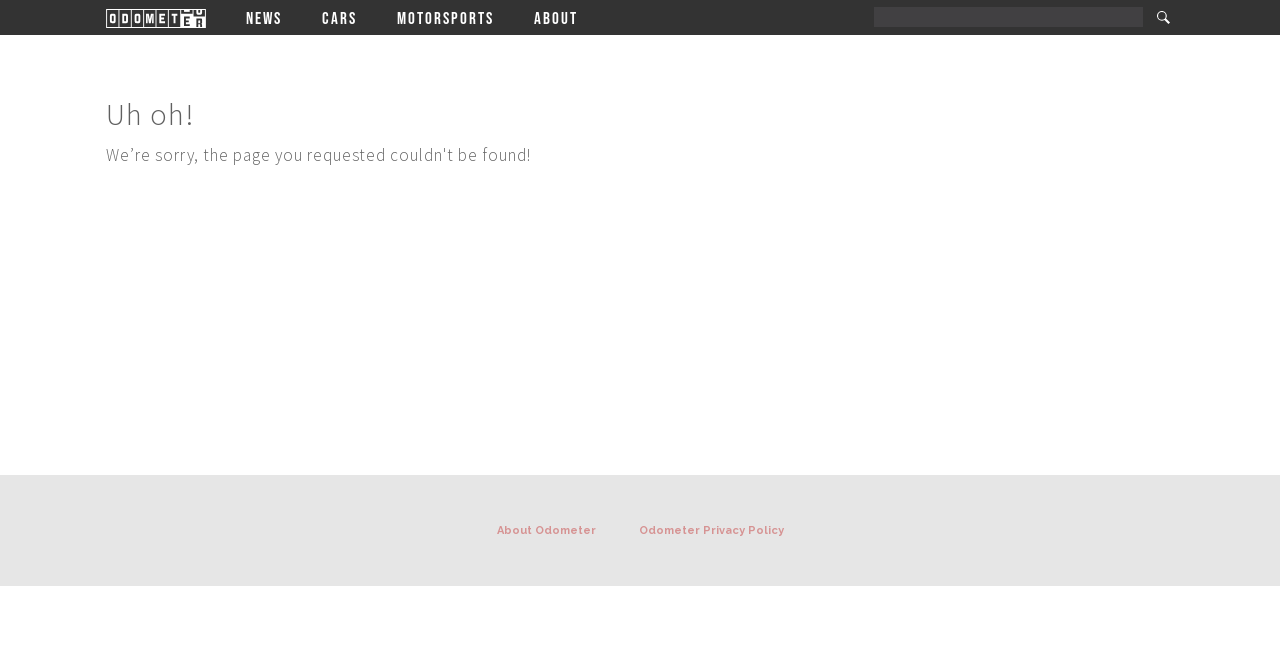Predict the bounding box coordinates of the area that should be clicked to accomplish the following instruction: "Visit Facebook page". The bounding box coordinates should consist of four float numbers between 0 and 1, i.e., [left, top, right, bottom].

None